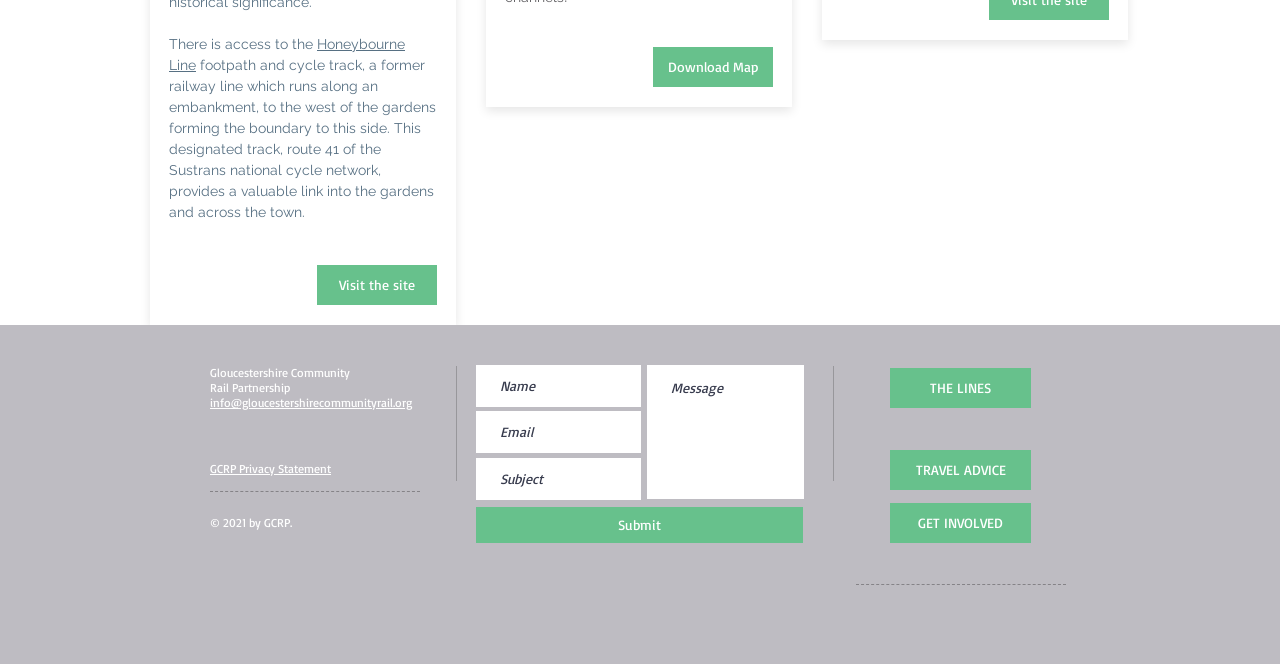Analyze the image and deliver a detailed answer to the question: What is the purpose of the form on the webpage?

The answer can be inferred from the presence of textbox elements with labels 'Name', 'Email', and 'Subject', and a button element with the text 'Submit'. This suggests that the form is used for contacting someone or some organization, likely the Gloucestershire Community Rail Partnership.